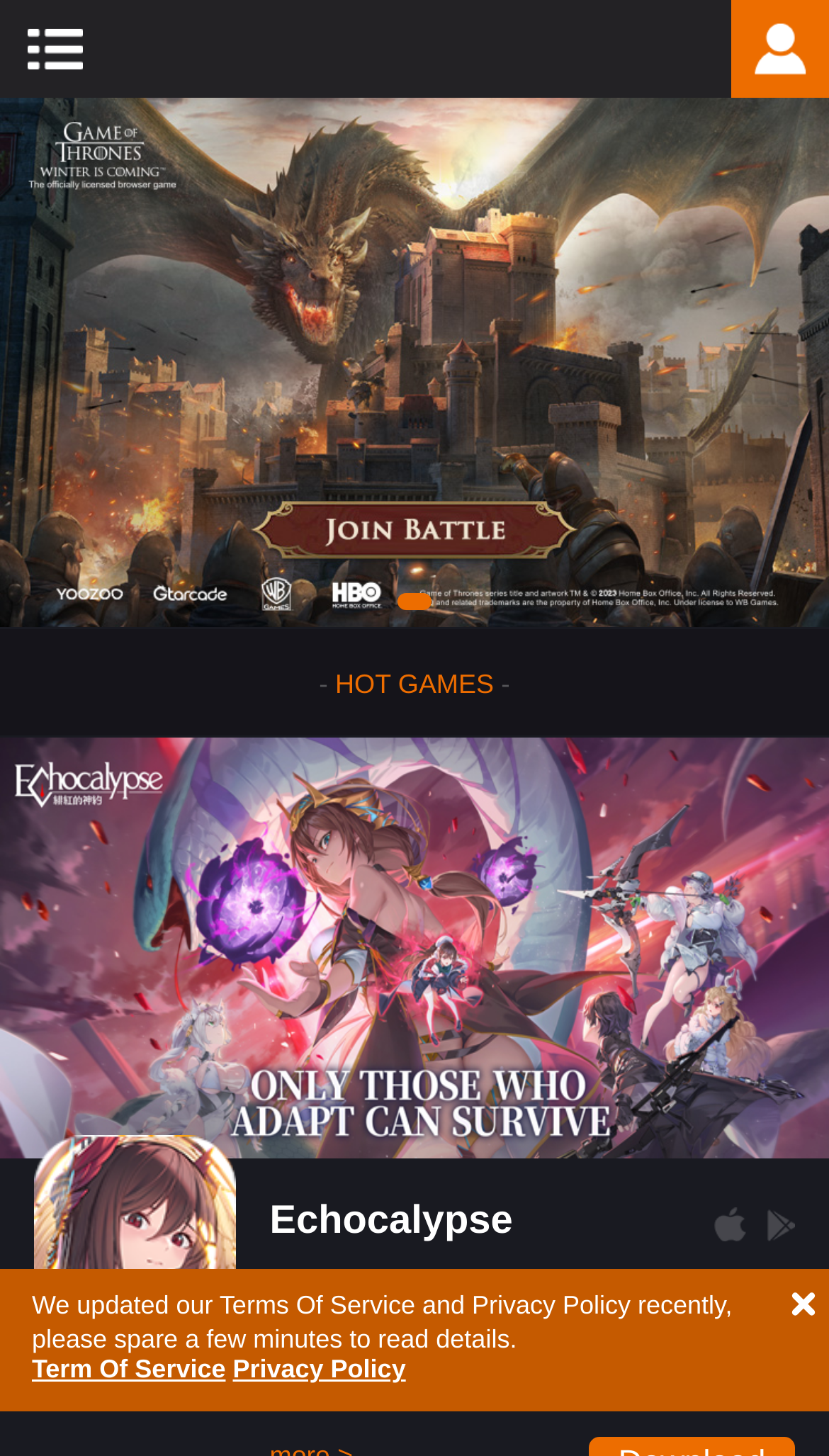Calculate the bounding box coordinates of the UI element given the description: "Echocalypse".

[0.325, 0.819, 0.96, 0.865]